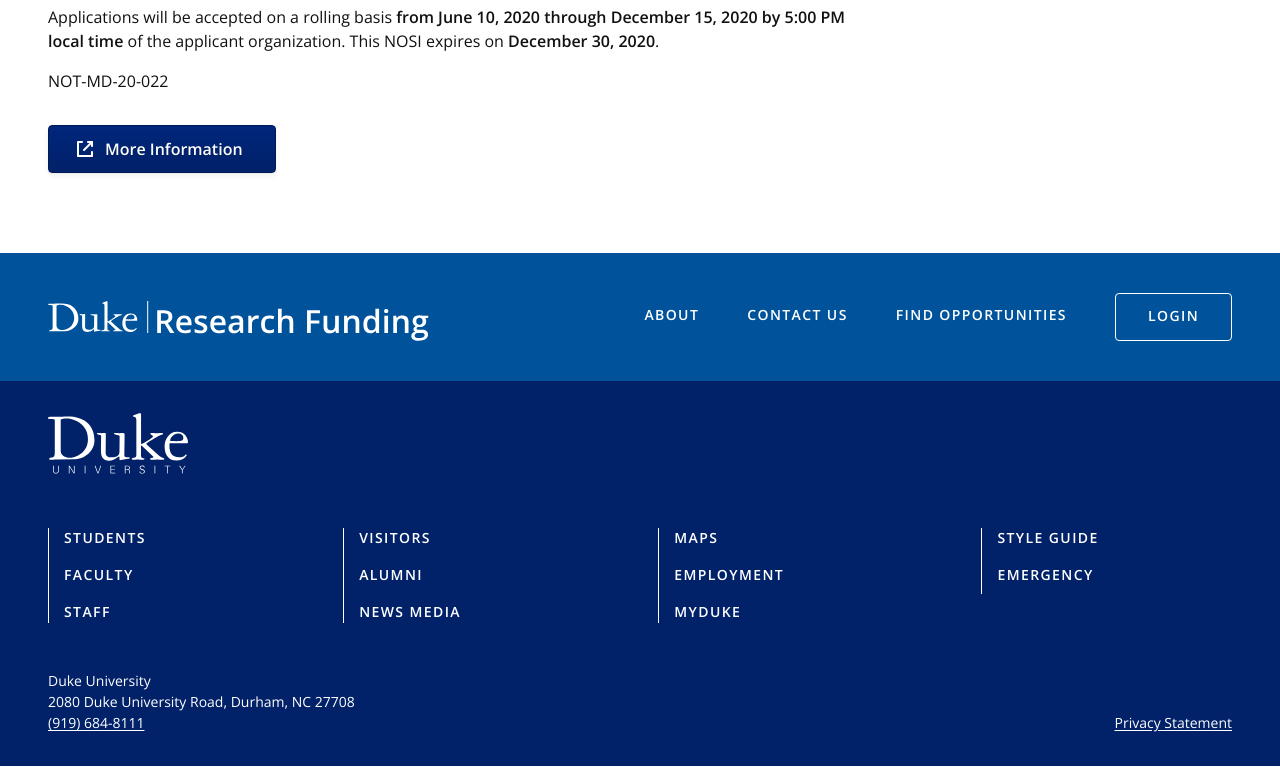Please provide a comprehensive response to the question based on the details in the image: What is the main navigation section of the webpage?

The main navigation section of the webpage can be found at the top of the webpage, which includes links to 'ABOUT', 'CONTACT US', and 'FIND OPPORTUNITIES'.